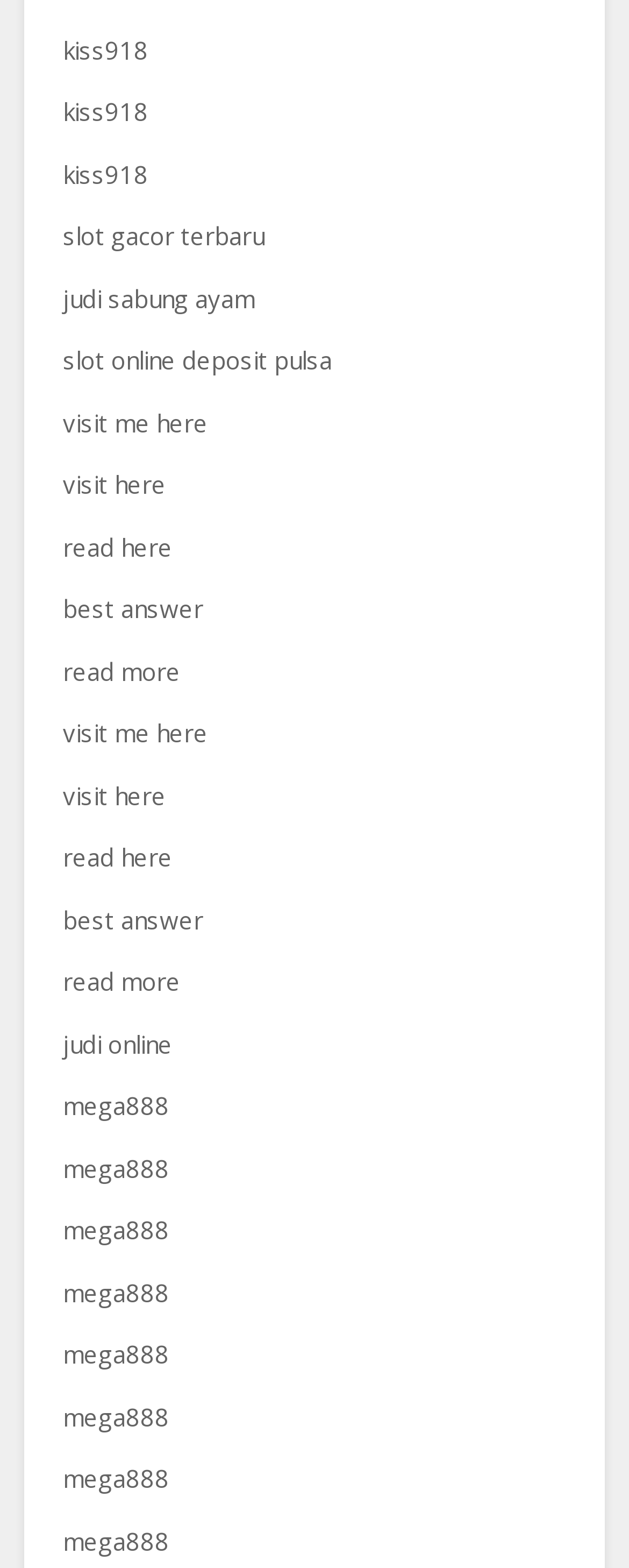Provide the bounding box coordinates of the section that needs to be clicked to accomplish the following instruction: "play slot gacor terbaru."

[0.1, 0.14, 0.421, 0.161]